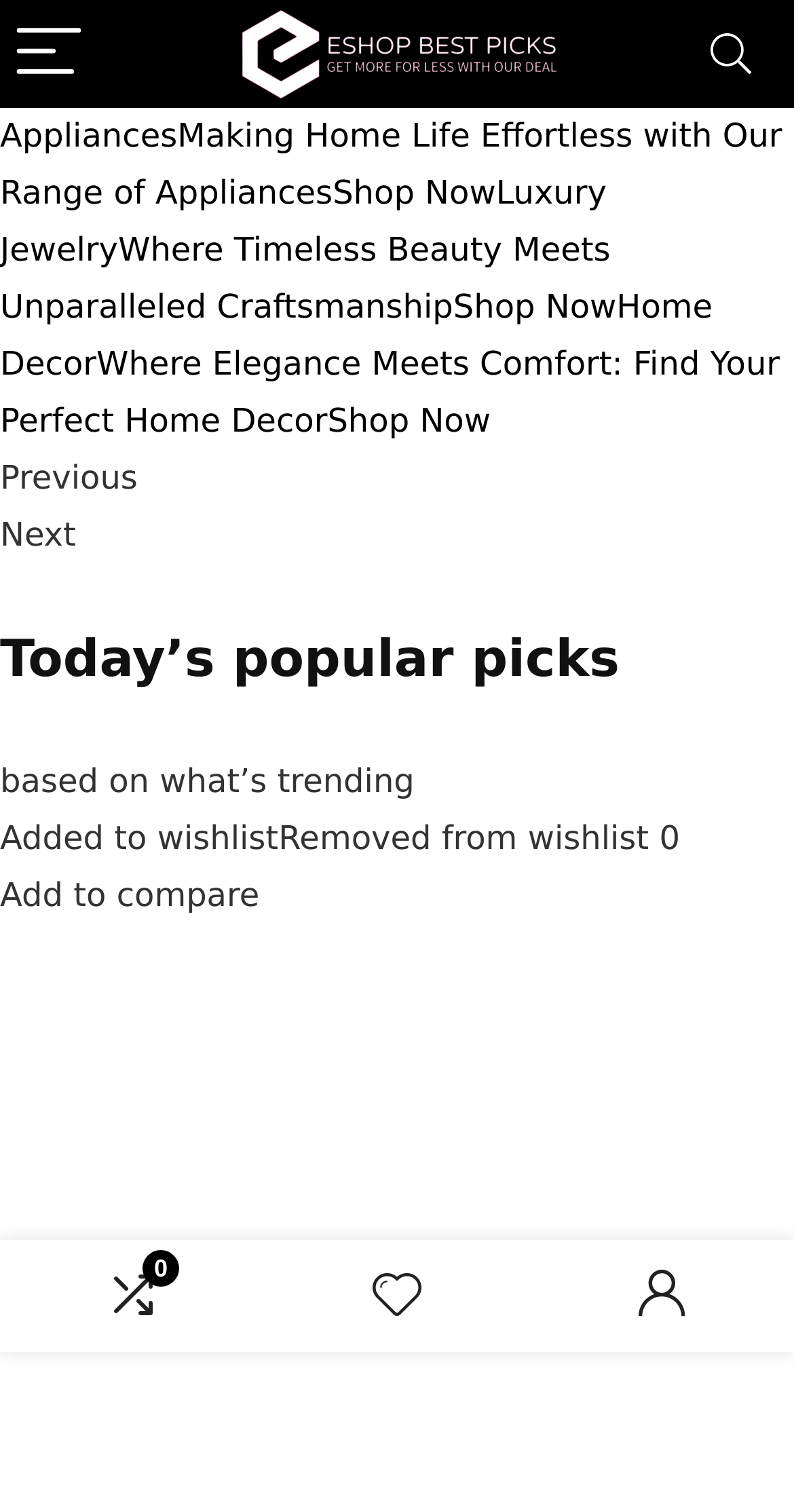Give a concise answer of one word or phrase to the question: 
What is the theme of the products displayed?

Trending products